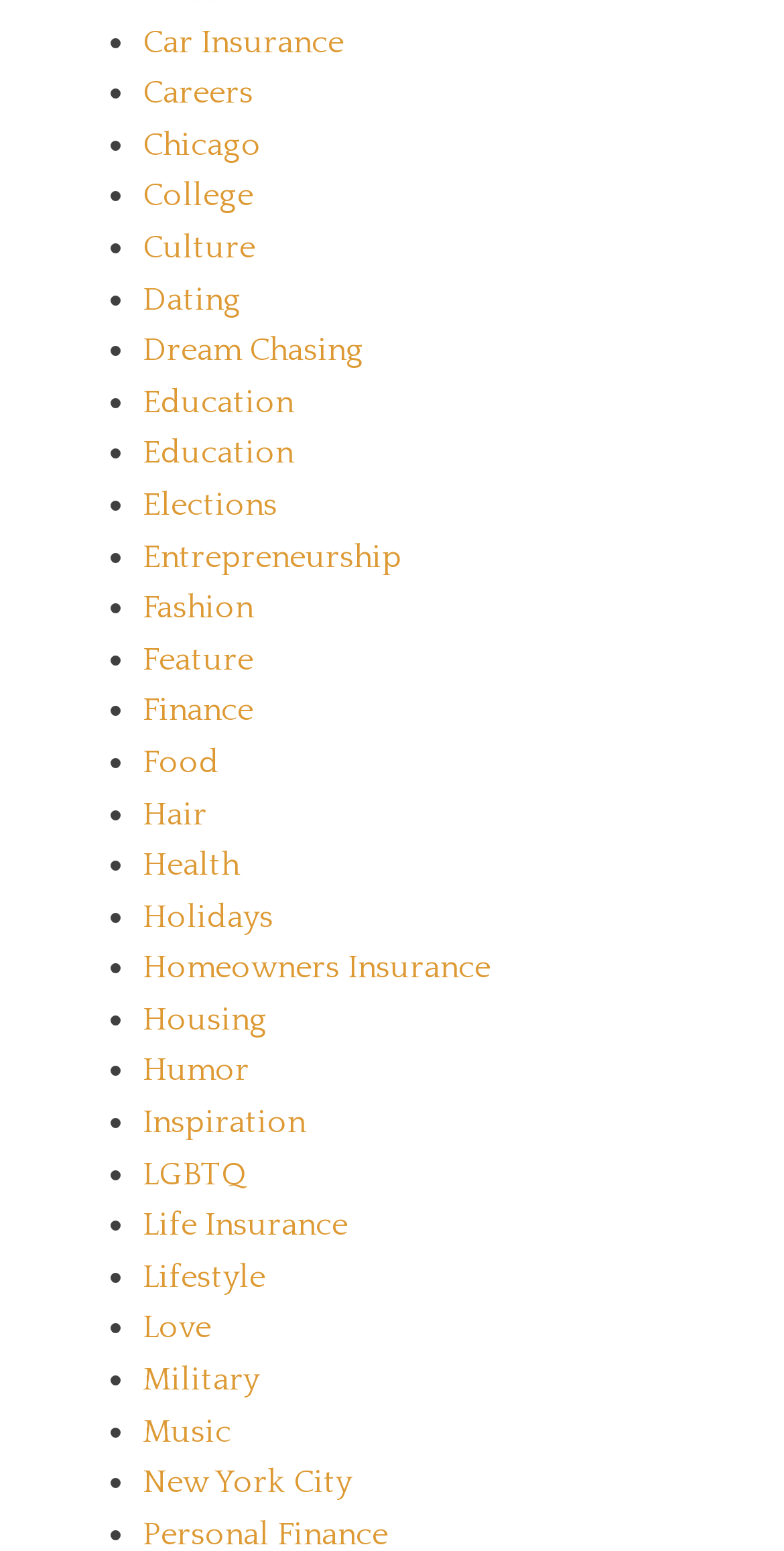Use a single word or phrase to respond to the question:
How many links are there in the list?

34